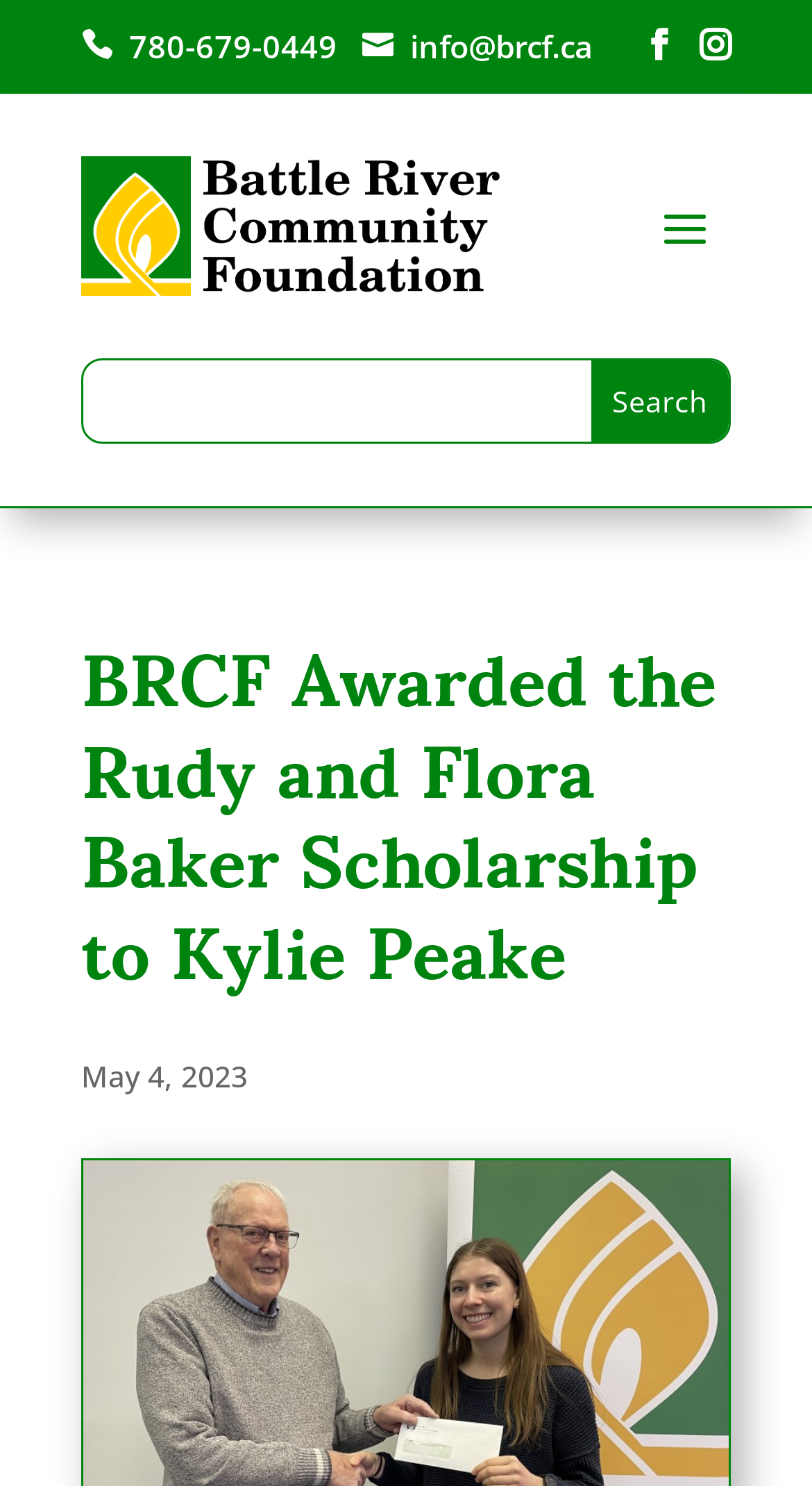Calculate the bounding box coordinates of the UI element given the description: "value="Search"".

[0.728, 0.242, 0.897, 0.297]